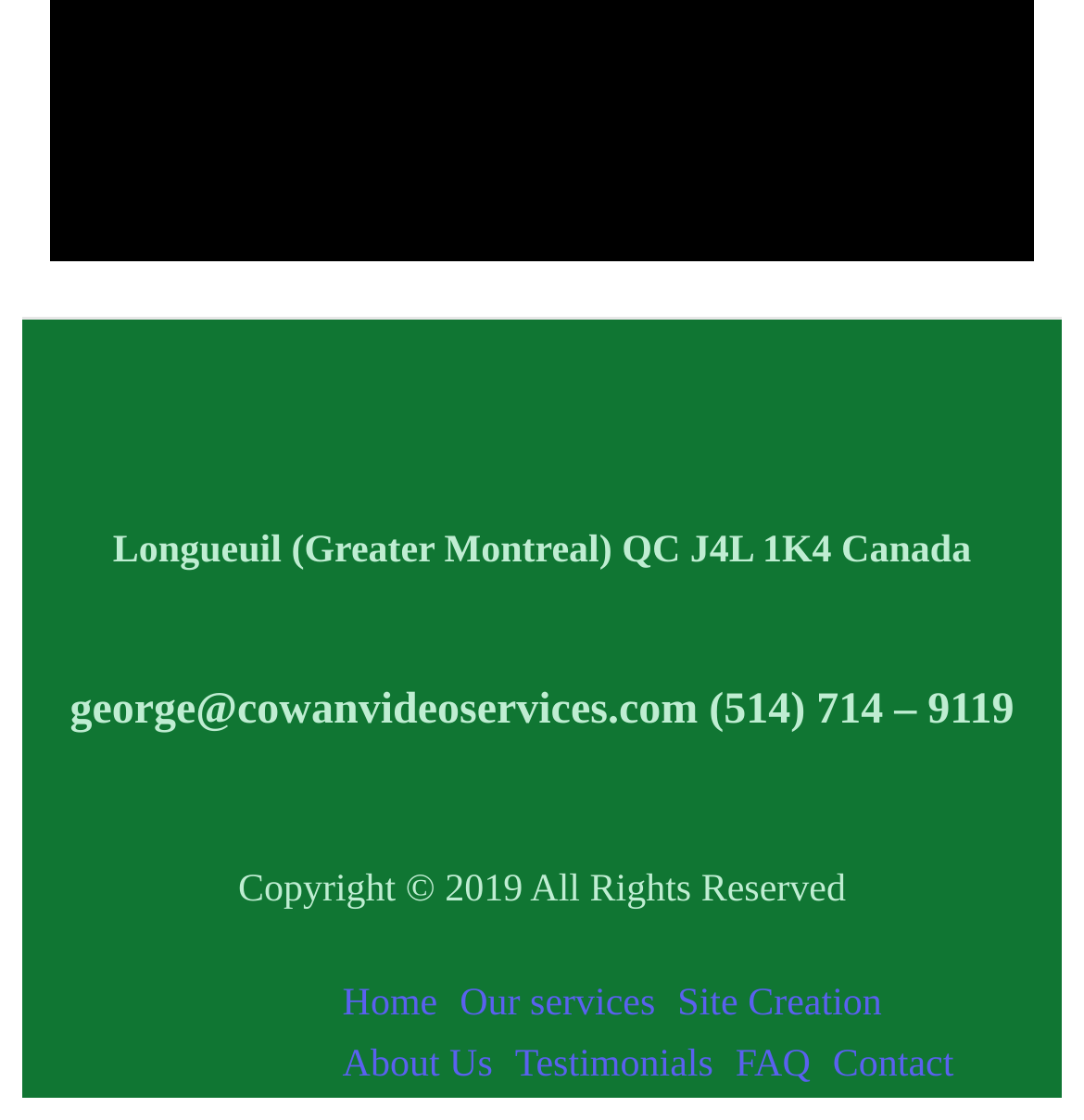What is the company's email address?
Please respond to the question with a detailed and well-explained answer.

I found the company's email address by examining the static text element that contains the email address and phone number 'george@cowanvideoservices.com (514) 714 – 9119'. The email address is george@cowanvideoservices.com.